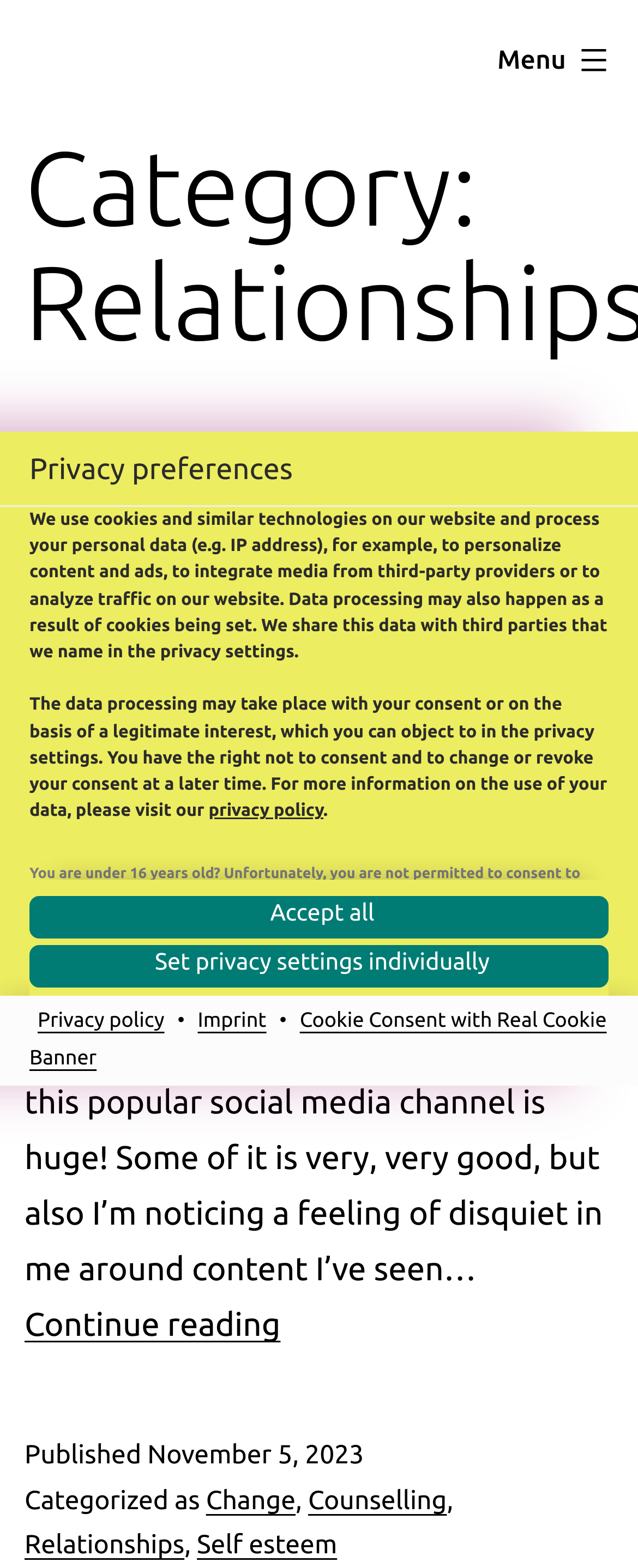Find the bounding box coordinates for the element that must be clicked to complete the instruction: "Read news about Bismarck man charged with attempted murder". The coordinates should be four float numbers between 0 and 1, indicated as [left, top, right, bottom].

None